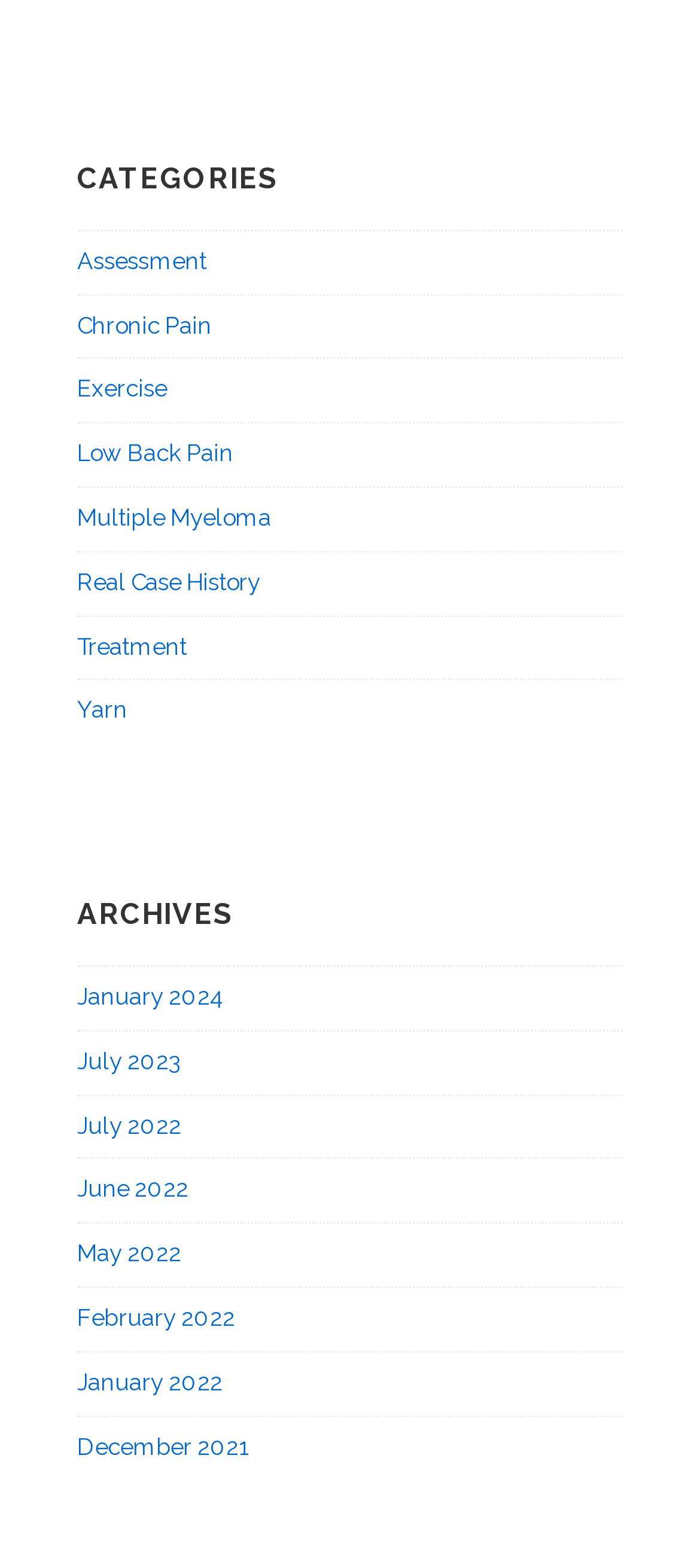Identify the bounding box for the UI element described as: "potocznie". The coordinates should be four float numbers between 0 and 1, i.e., [left, top, right, bottom].

None